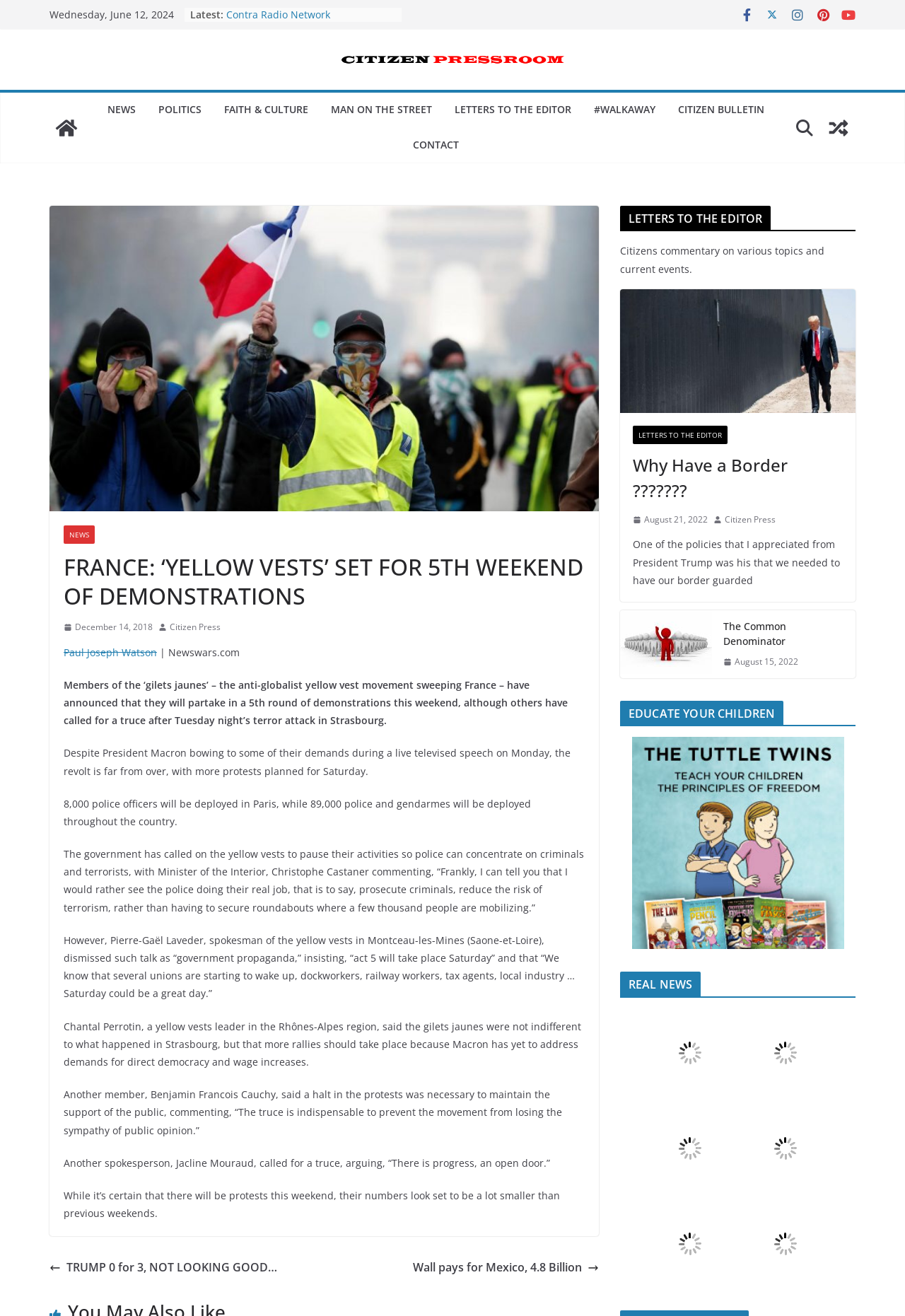How many police officers will be deployed in Paris?
Based on the screenshot, give a detailed explanation to answer the question.

I found the number of police officers to be deployed in Paris by reading the static text '8,000 police officers will be deployed in Paris, while 89,000 police and gendarmes will be deployed throughout the country.' which is located in the article.